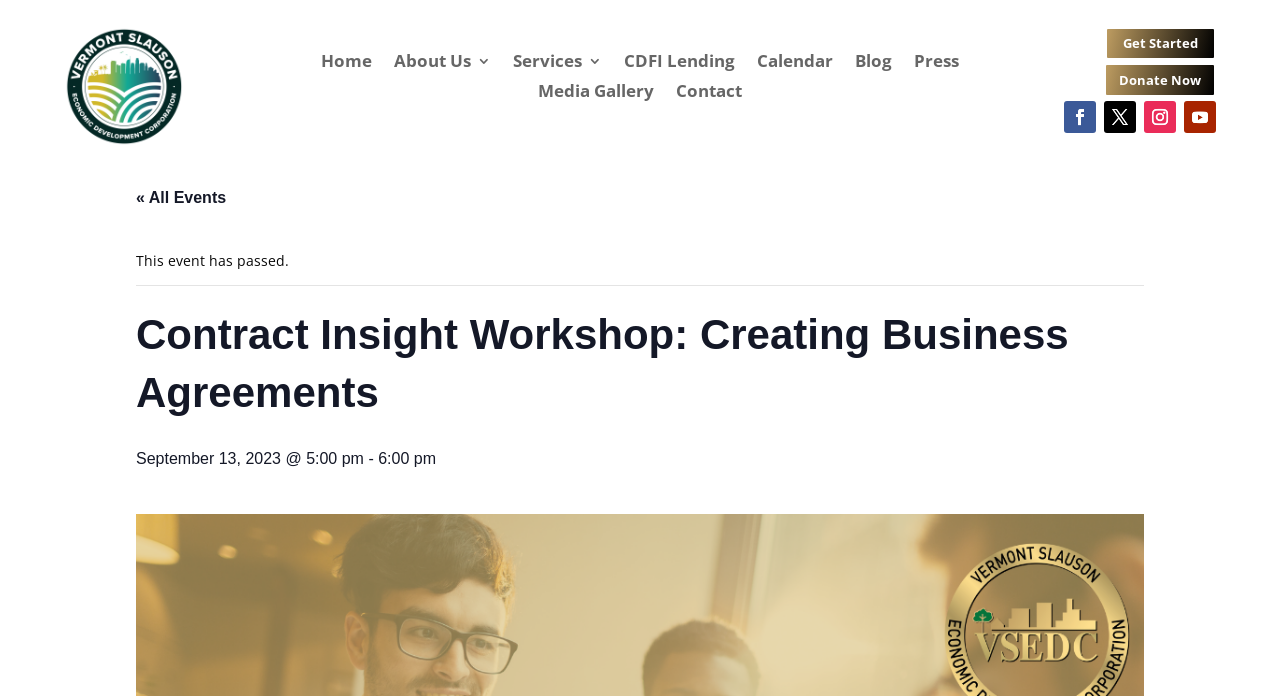How many social media links are in the bottom right corner?
Please answer the question with as much detail as possible using the screenshot.

I counted the number of link elements in the bottom right corner, which includes '', '', '', and '', and found that there are 4 social media links.